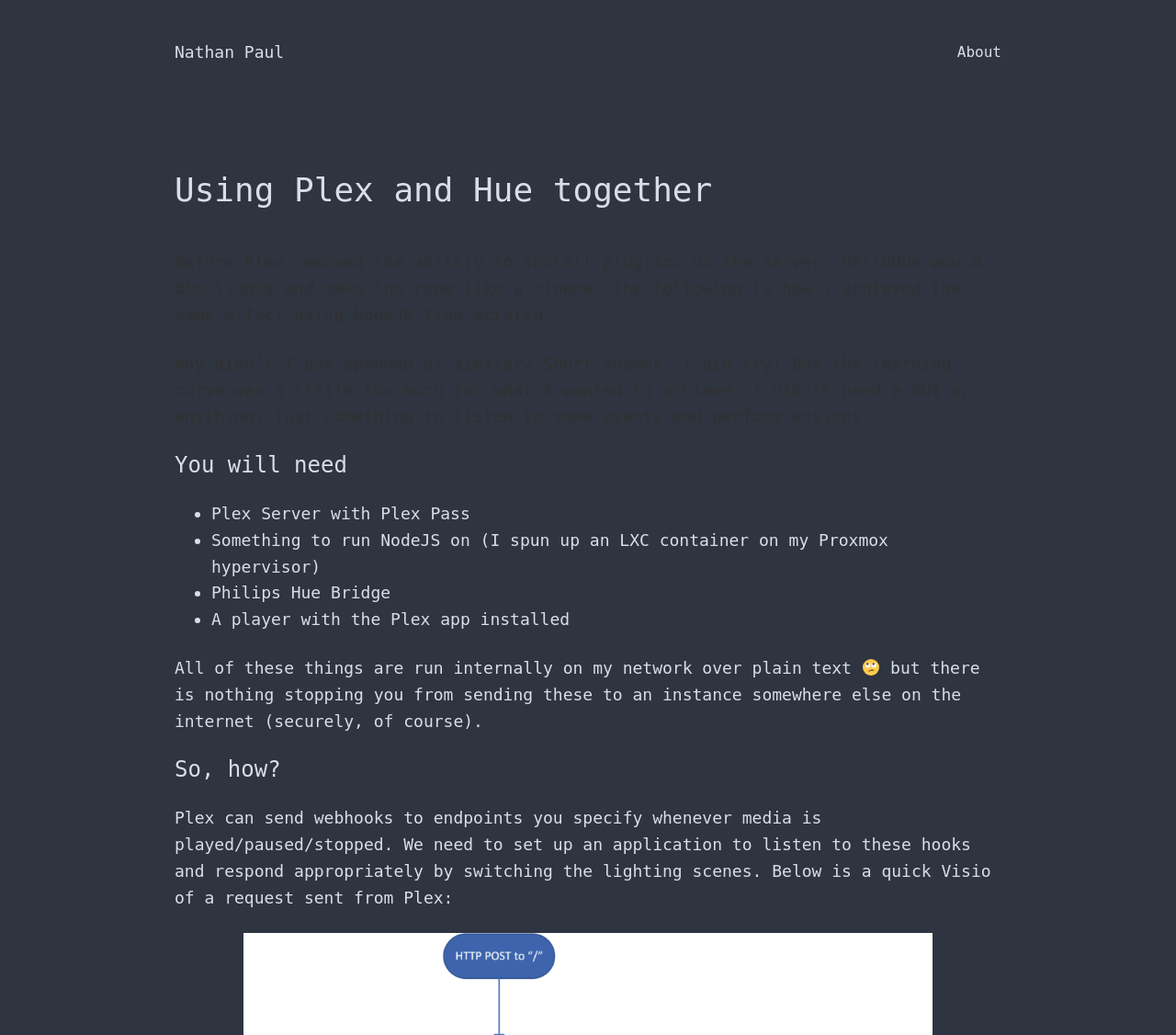Using the information from the screenshot, answer the following question thoroughly:
Is the communication between the components secure?

The webpage mentions that all of these things are run internally on the author's network over plain text, but notes that there is nothing stopping you from sending these to an instance somewhere else on the internet securely, which implies that the communication is not secure by default but can be made secure.